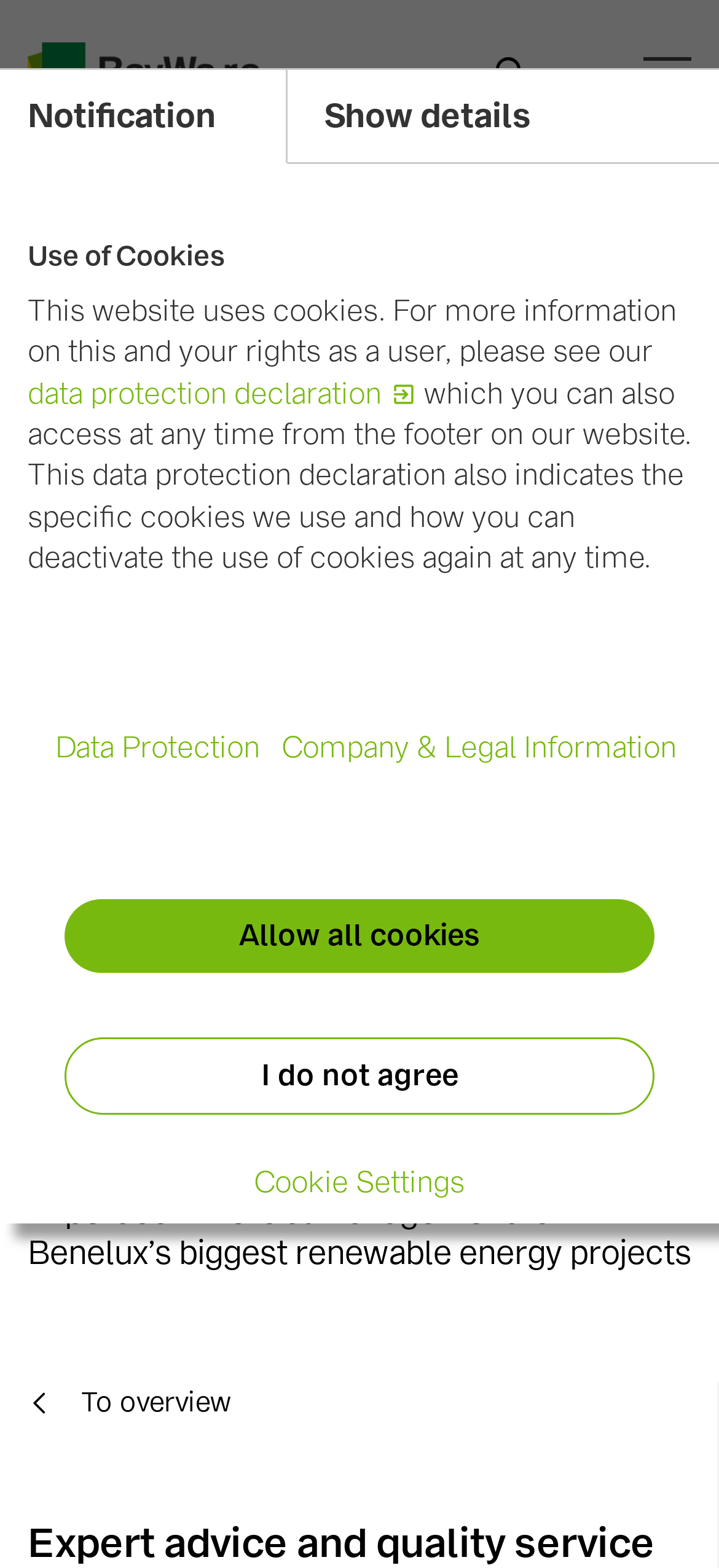Identify the bounding box coordinates of the area you need to click to perform the following instruction: "View company and legal information".

[0.392, 0.463, 0.941, 0.492]